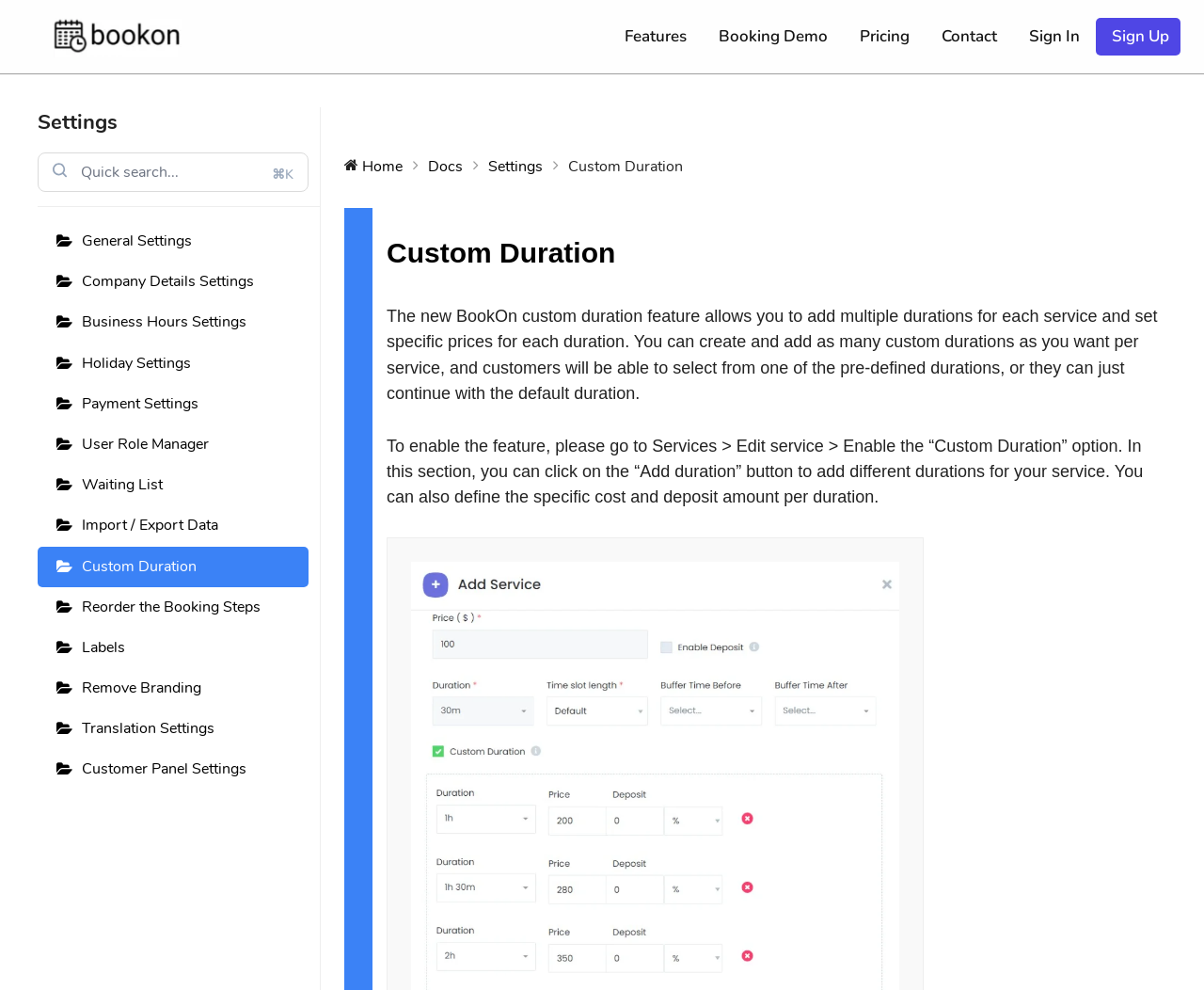Refer to the image and offer a detailed explanation in response to the question: Where can users enable the 'Custom Duration' option?

According to the webpage, users can enable the 'Custom Duration' option by going to 'Services' and then clicking on 'Edit service', where they can find the option to enable 'Custom Duration'.